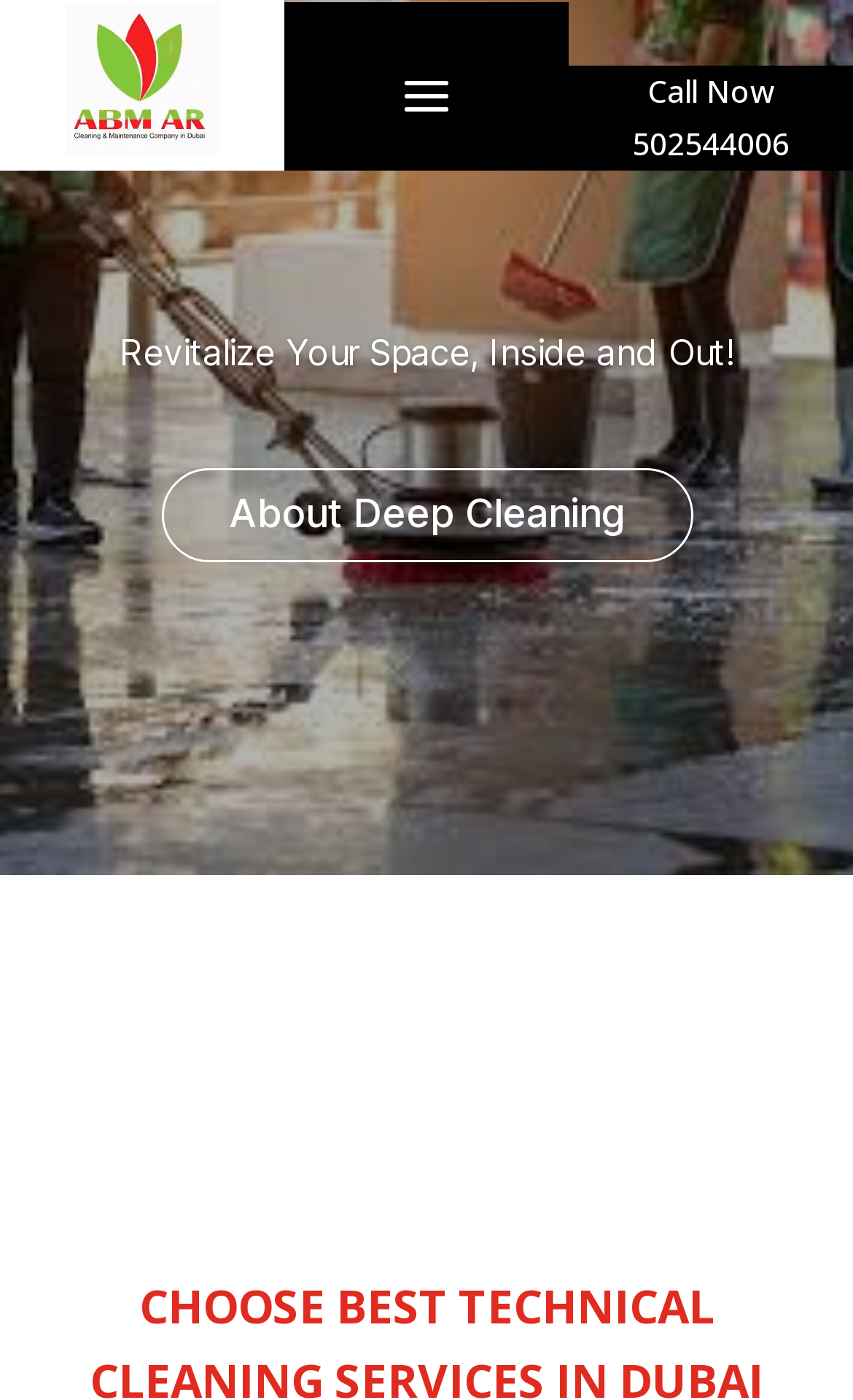Provide the bounding box coordinates of the UI element this sentence describes: "About Deep Cleaning".

[0.188, 0.334, 0.812, 0.402]